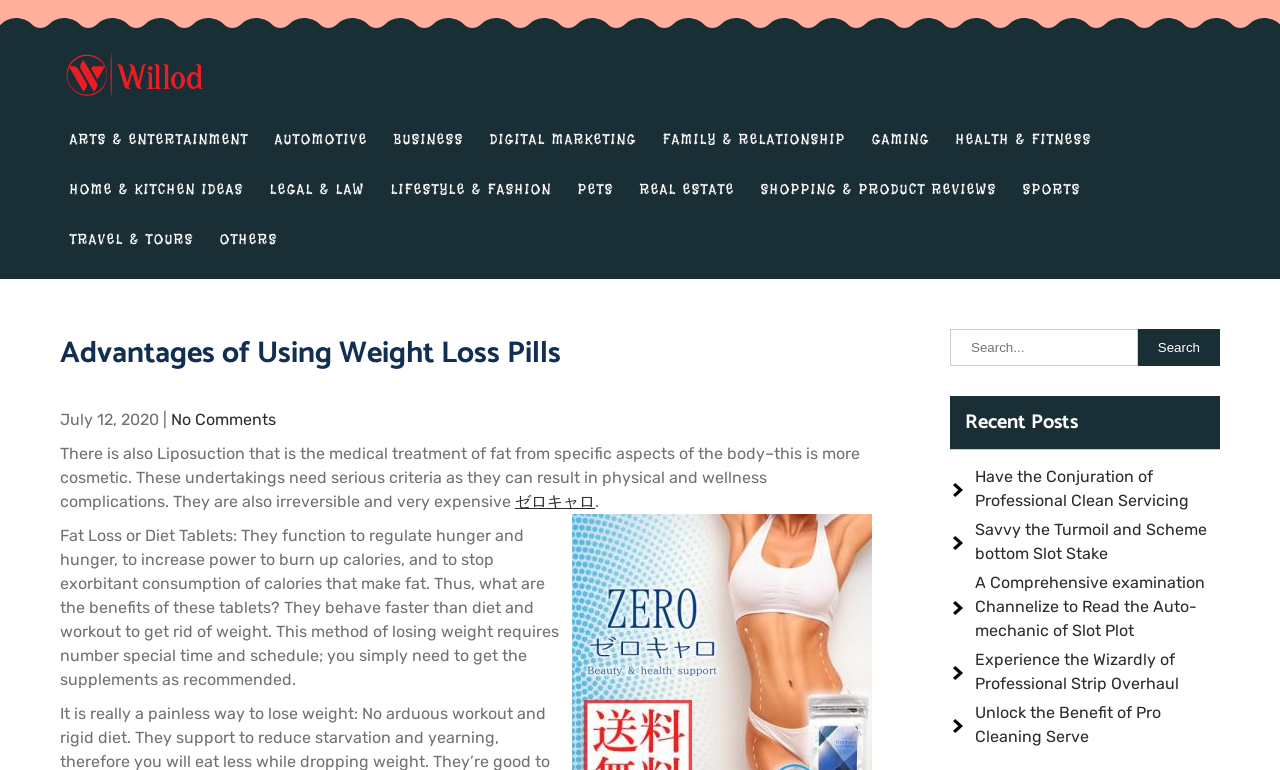Find the bounding box coordinates of the clickable element required to execute the following instruction: "Check the 'Recent Posts'". Provide the coordinates as four float numbers between 0 and 1, i.e., [left, top, right, bottom].

[0.742, 0.514, 0.953, 0.584]